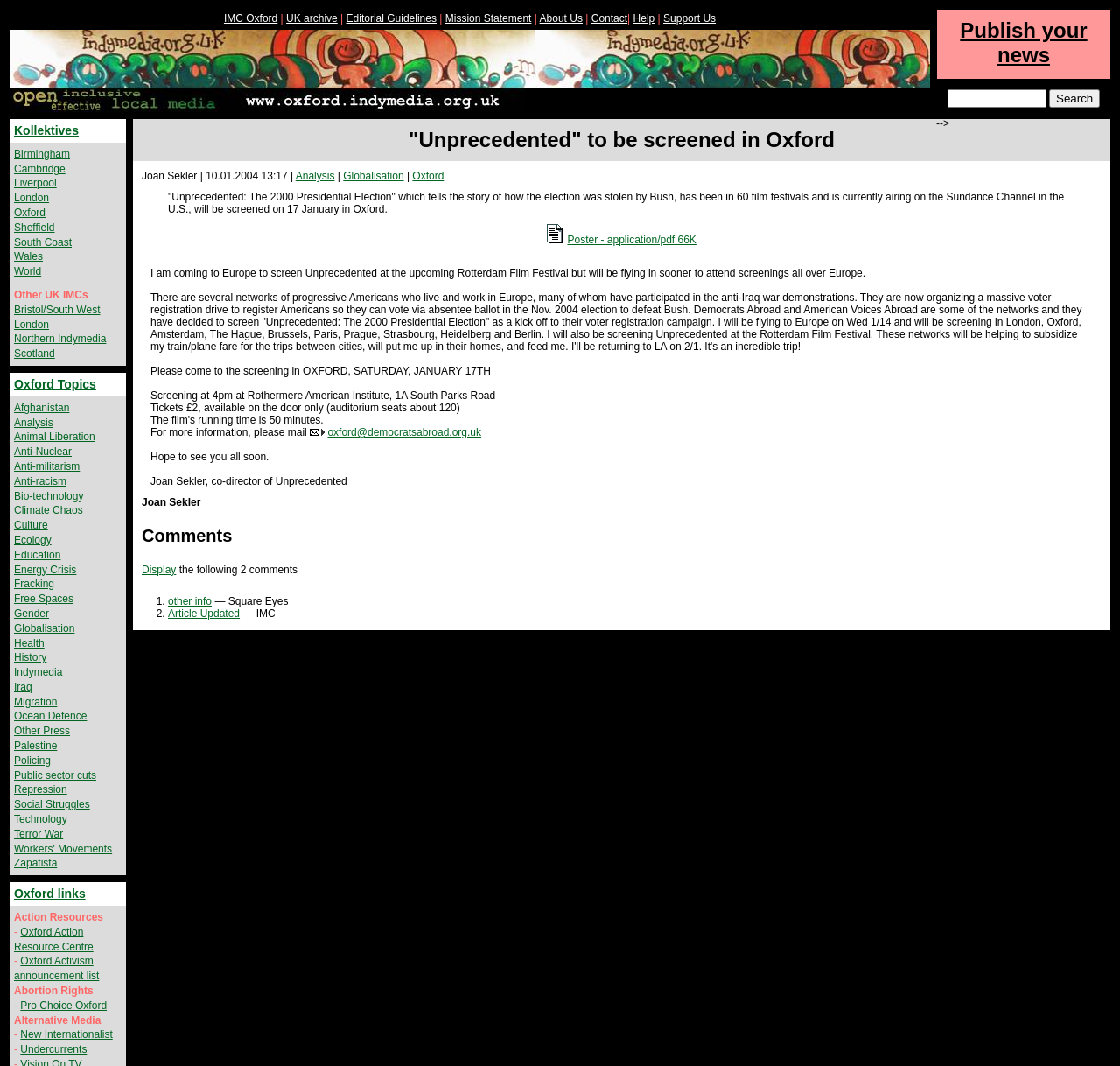Who is the co-director of Unprecedented?
Provide a detailed and extensive answer to the question.

The co-director of Unprecedented is mentioned in the text as Joan Sekler, which can be found in the paragraph that starts with 'I am coming to Europe to screen Unprecedented...'.